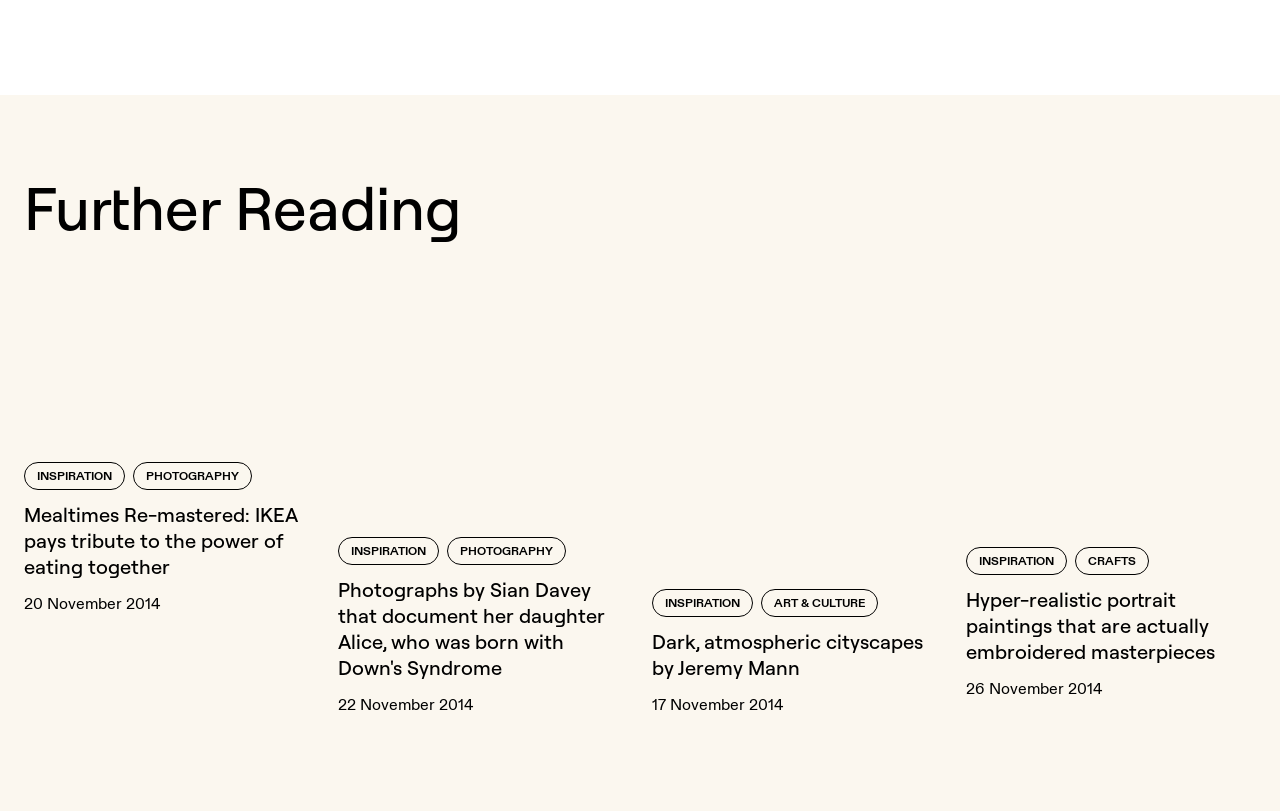Given the description of a UI element: "Art & Culture", identify the bounding box coordinates of the matching element in the webpage screenshot.

[0.595, 0.727, 0.686, 0.761]